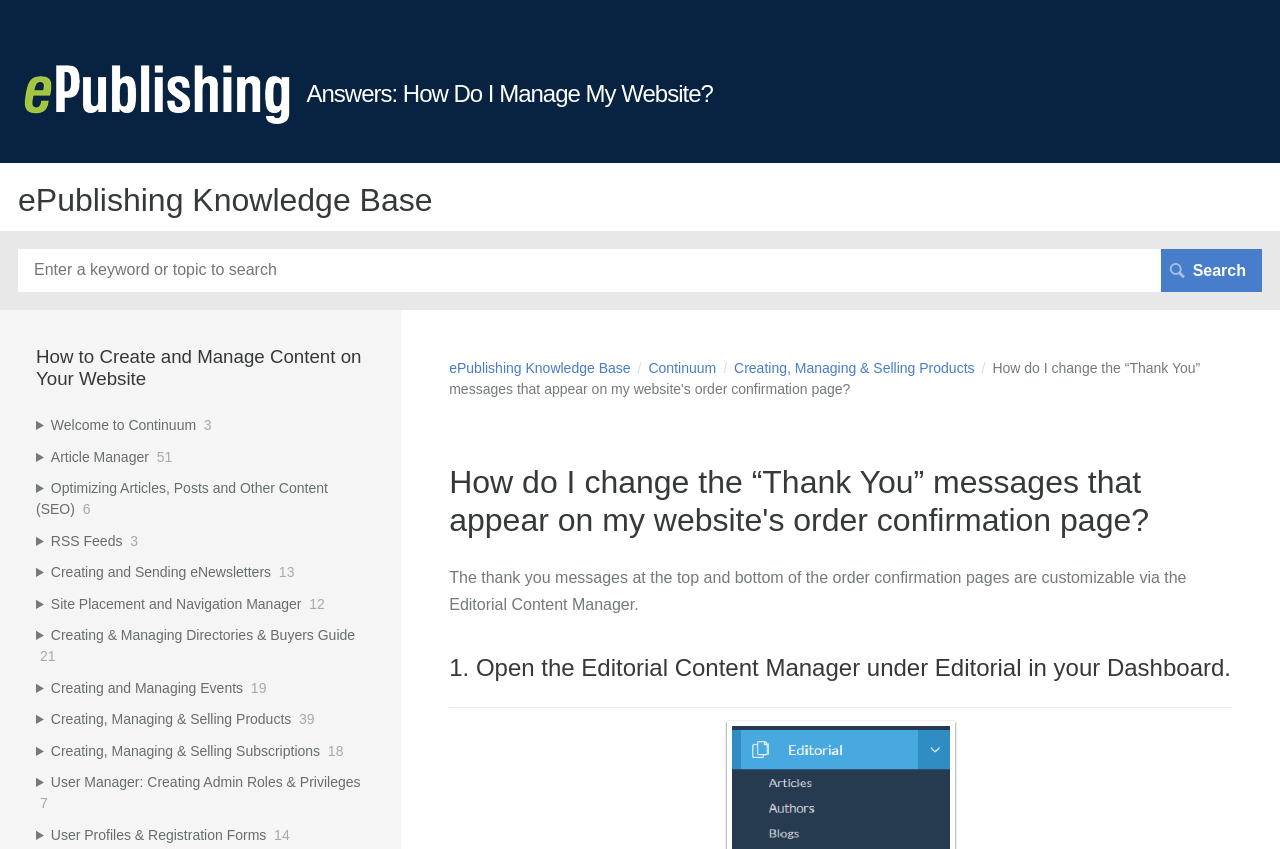Mark the bounding box of the element that matches the following description: "permalink".

None